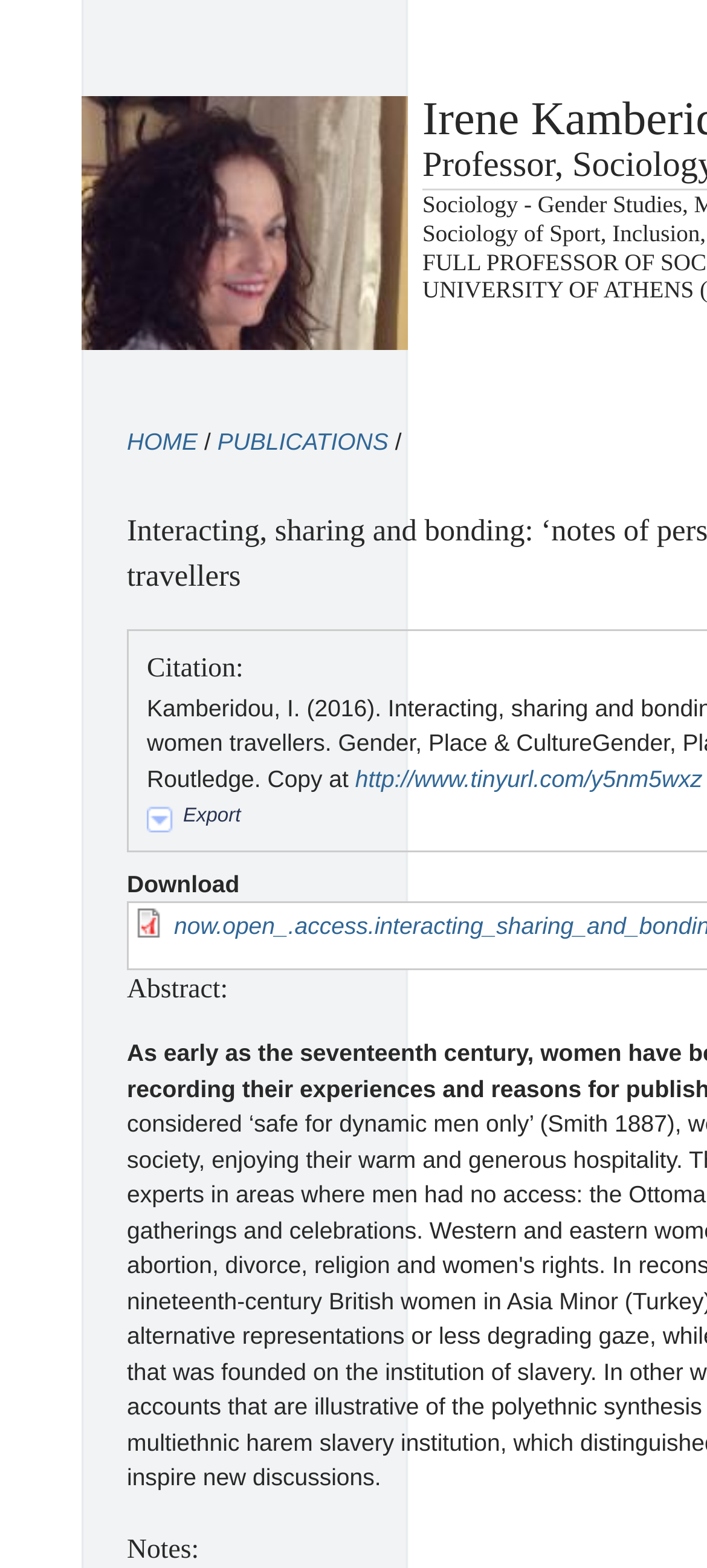How many child elements does the 'PUBLICATIONS' link have?
Please provide a single word or phrase in response based on the screenshot.

3